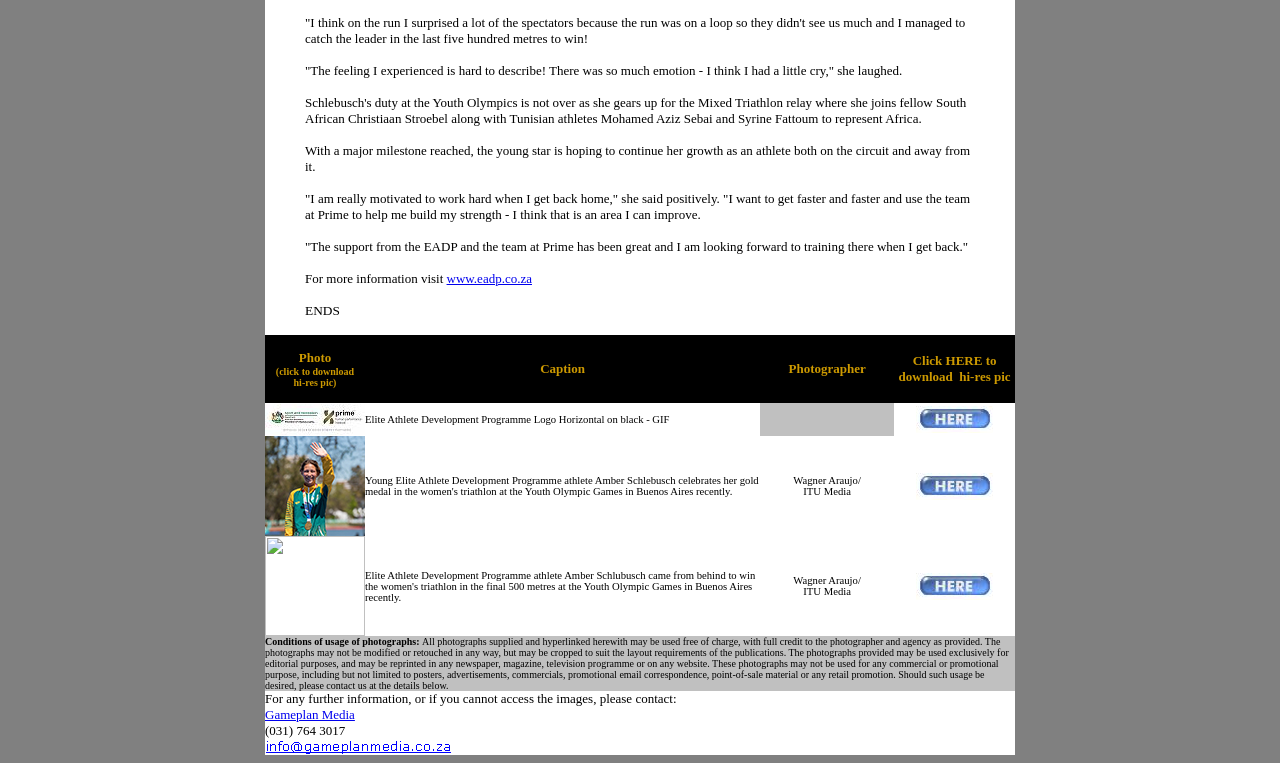Determine the bounding box of the UI component based on this description: "www.eadp.co.za". The bounding box coordinates should be four float values between 0 and 1, i.e., [left, top, right, bottom].

[0.349, 0.355, 0.416, 0.375]